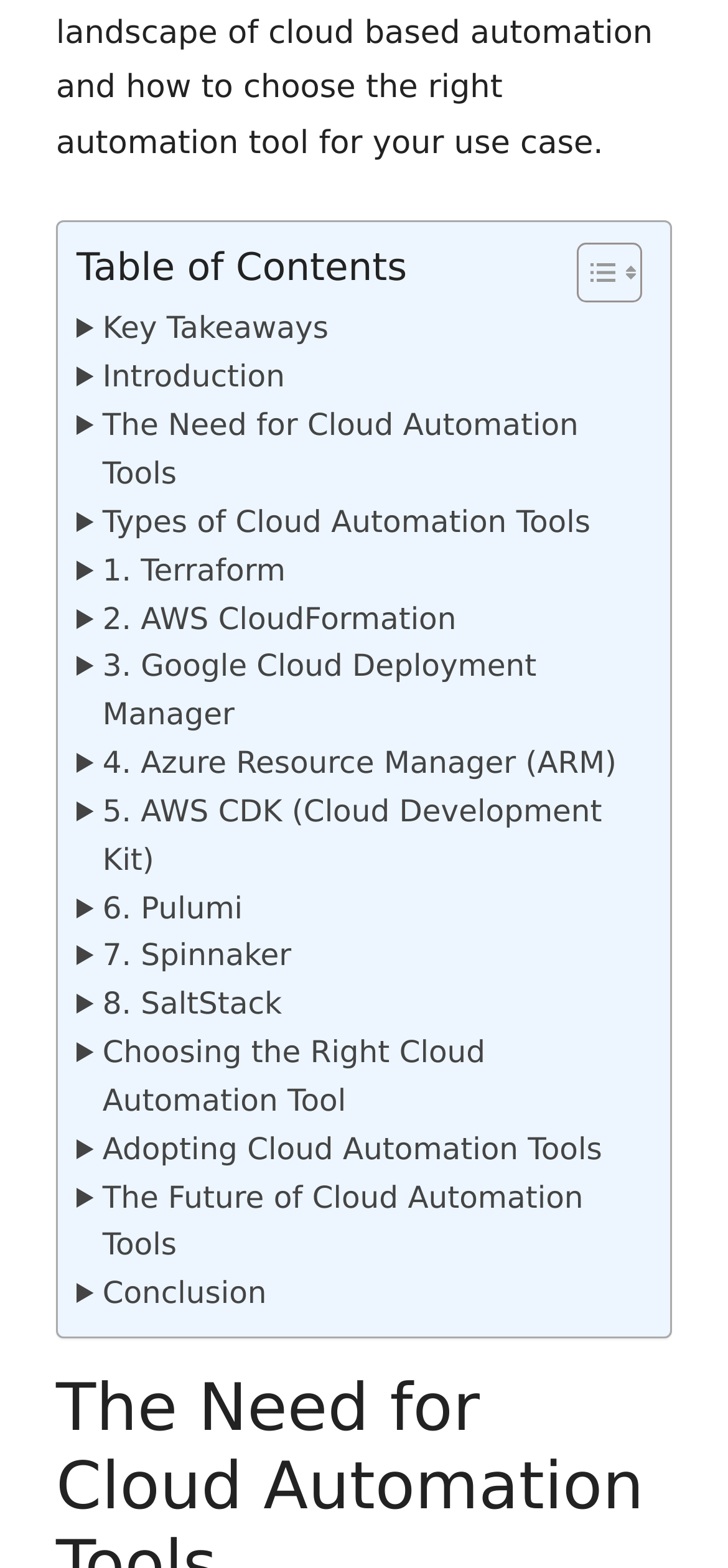Determine the bounding box coordinates of the section I need to click to execute the following instruction: "Search for topics". Provide the coordinates as four float numbers between 0 and 1, i.e., [left, top, right, bottom].

None